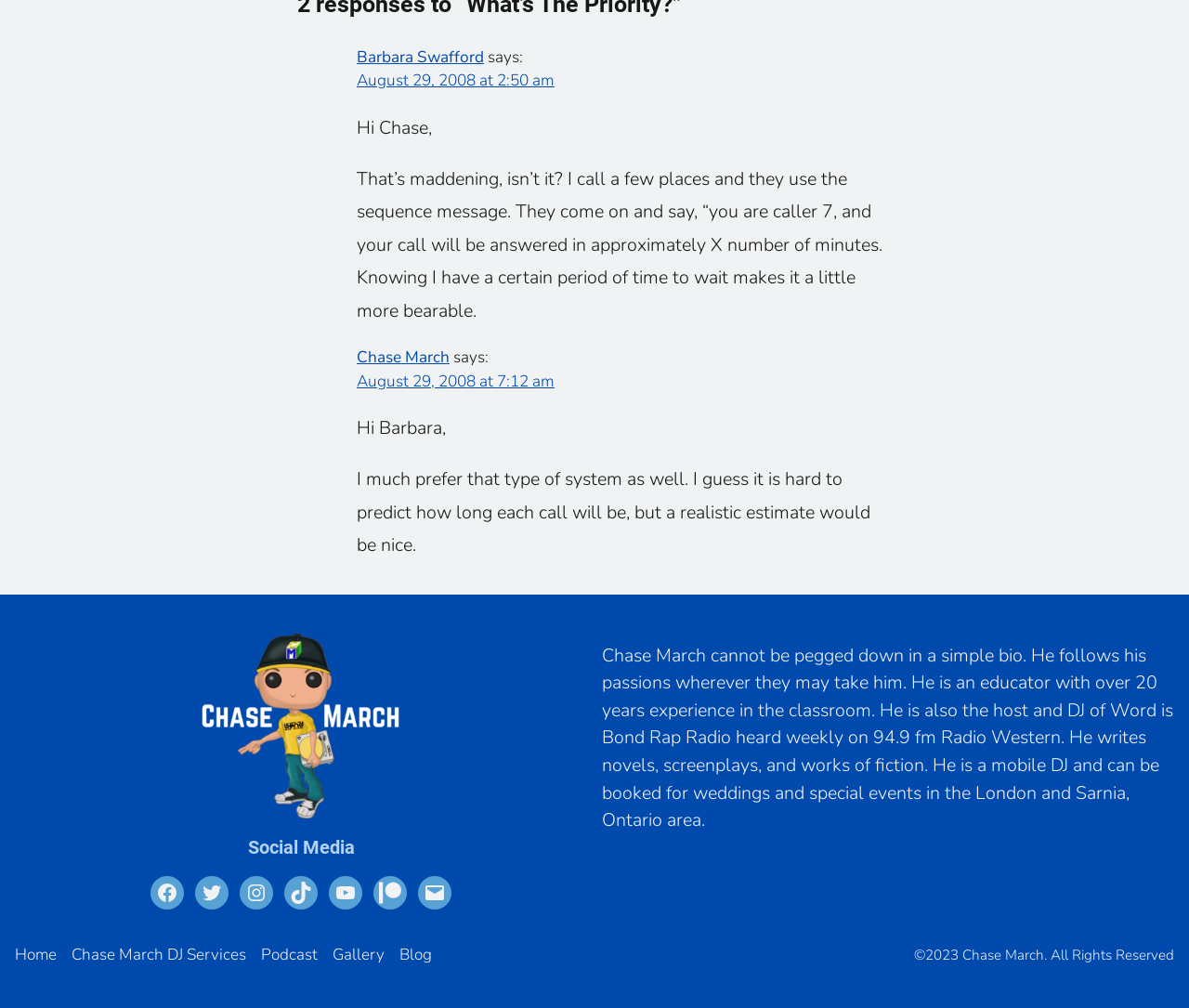Predict the bounding box coordinates of the area that should be clicked to accomplish the following instruction: "Click on the 'Home' link". The bounding box coordinates should consist of four float numbers between 0 and 1, i.e., [left, top, right, bottom].

[0.012, 0.936, 0.048, 0.959]